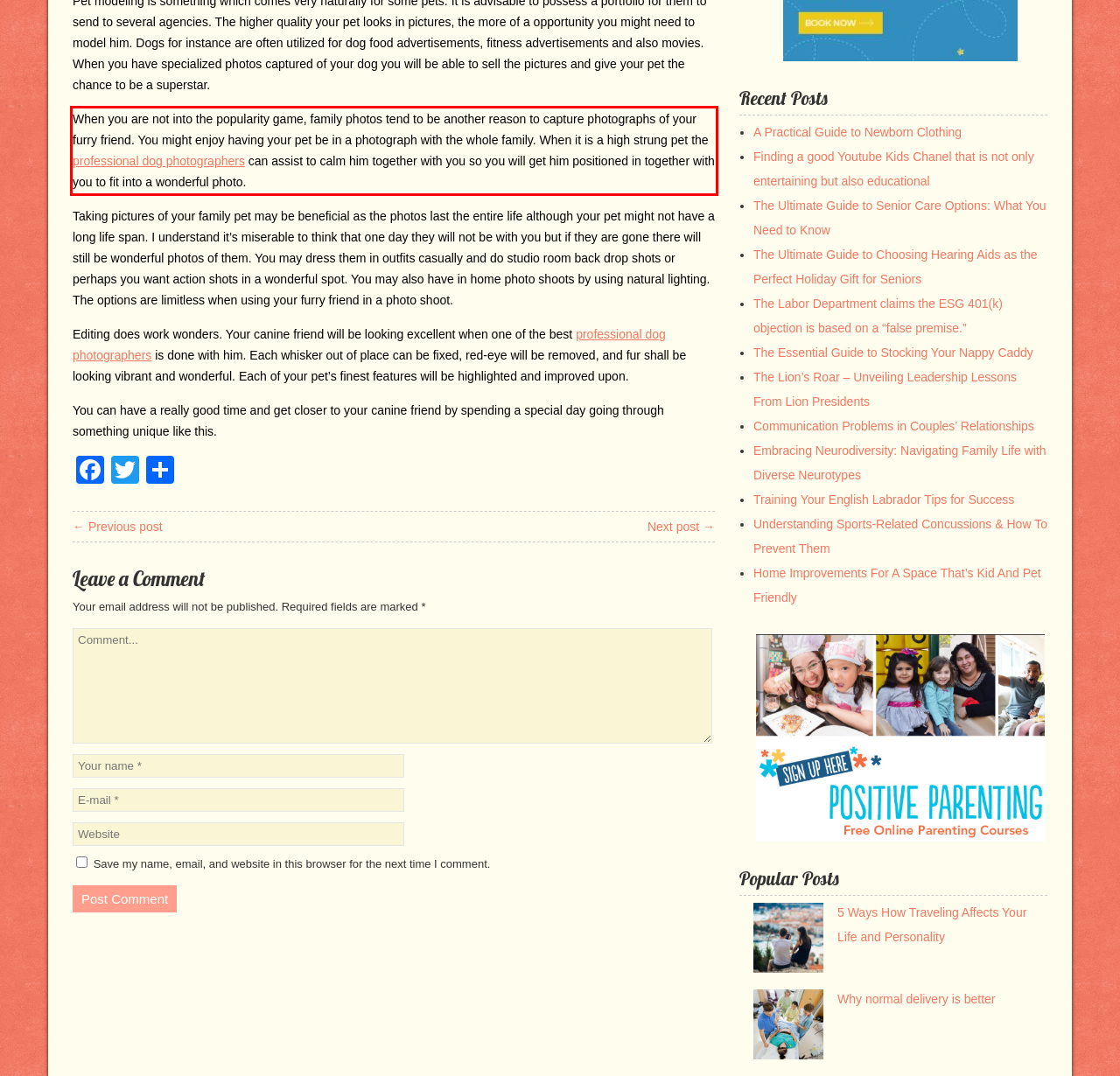Identify and transcribe the text content enclosed by the red bounding box in the given screenshot.

When you are not into the popularity game, family photos tend to be another reason to capture photographs of your furry friend. You might enjoy having your pet be in a photograph with the whole family. When it is a high strung pet the professional dog photographers can assist to calm him together with you so you will get him positioned in together with you to fit into a wonderful photo.